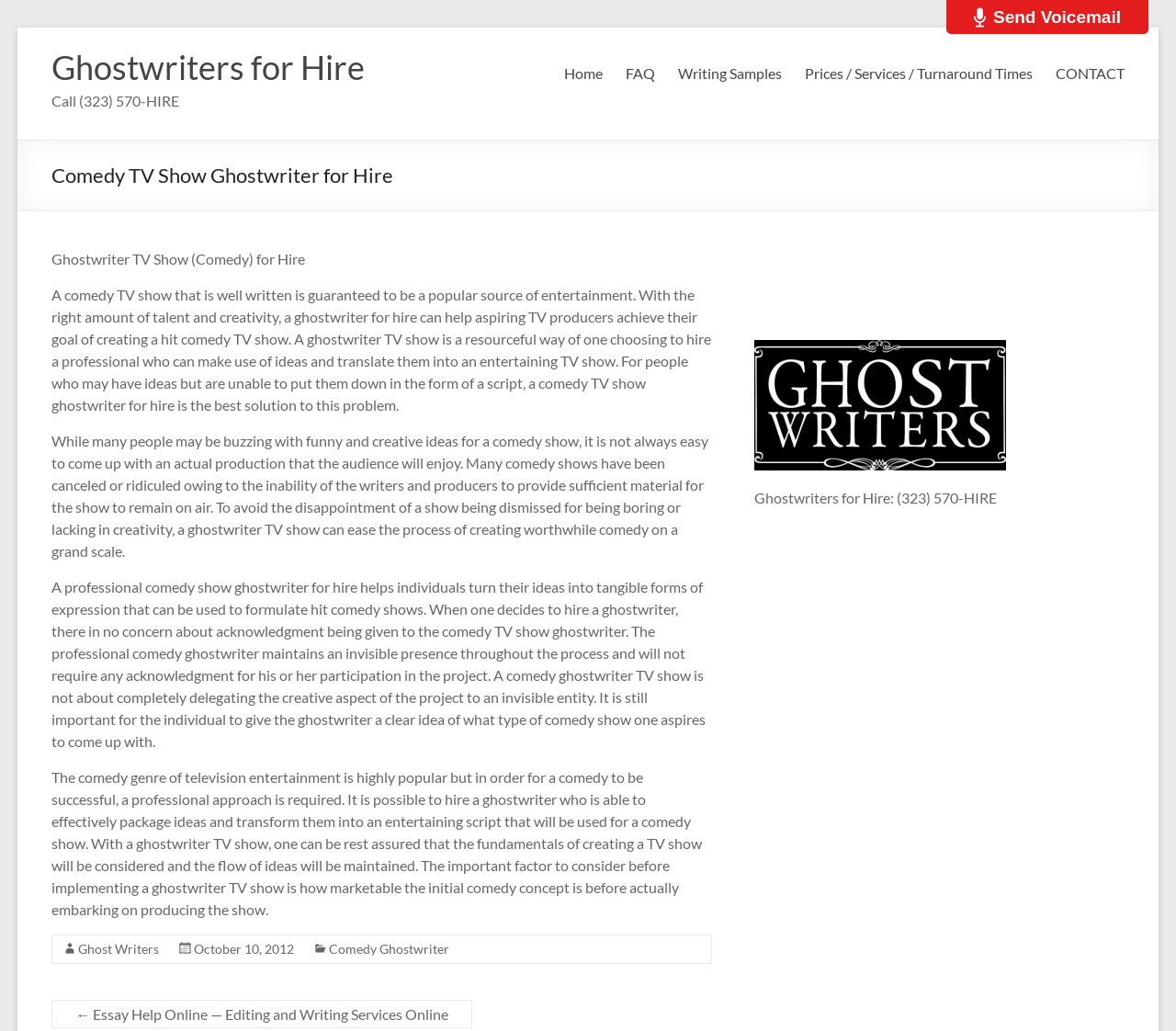What is the topic of the webpage?
Offer a detailed and exhaustive answer to the question.

I determined this by reading the heading elements and static text elements throughout the webpage, which all relate to ghostwriting services for comedy TV shows.